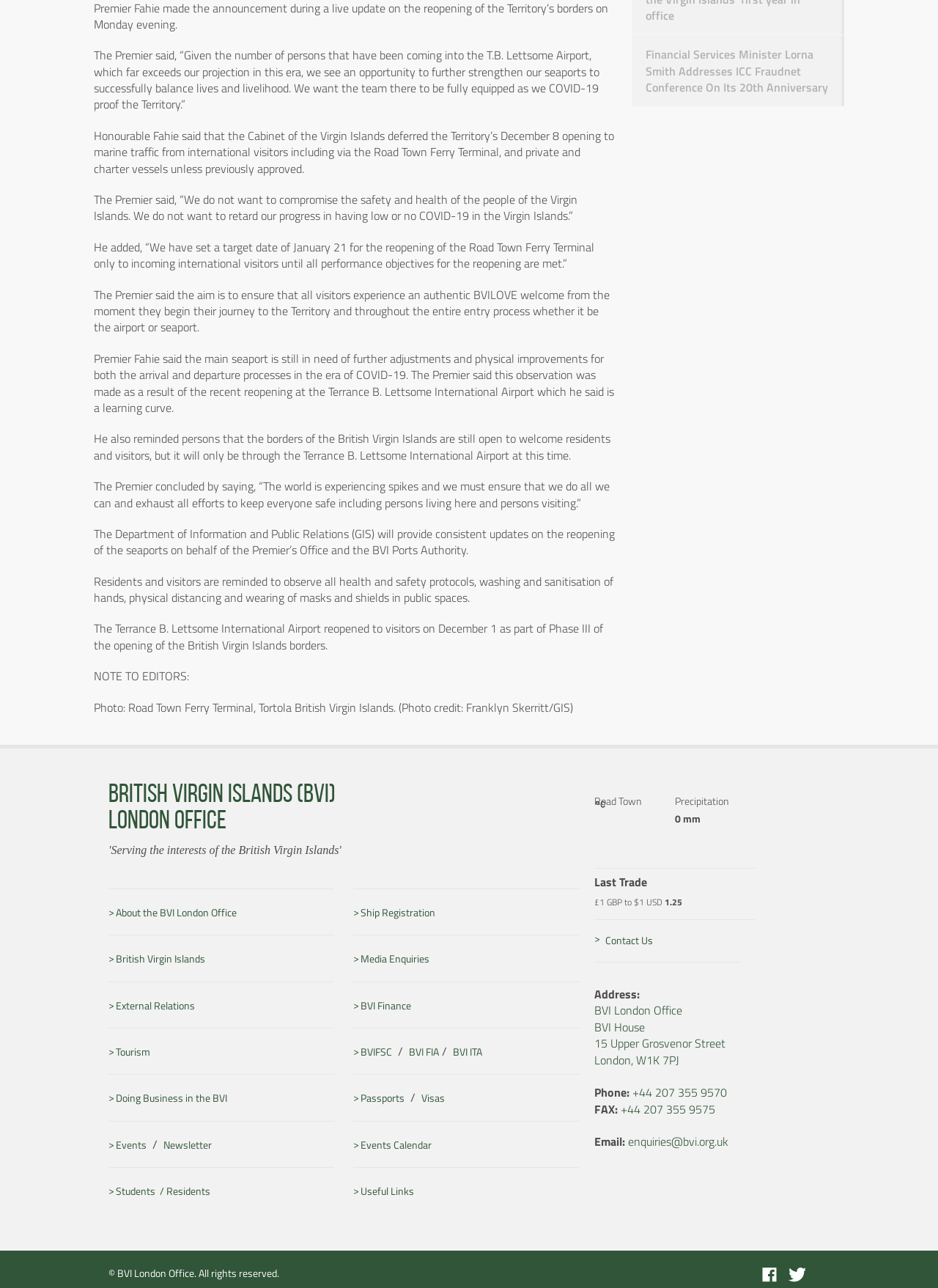Locate the bounding box of the UI element described by: "British Virgin Islands" in the given webpage screenshot.

[0.116, 0.74, 0.219, 0.749]